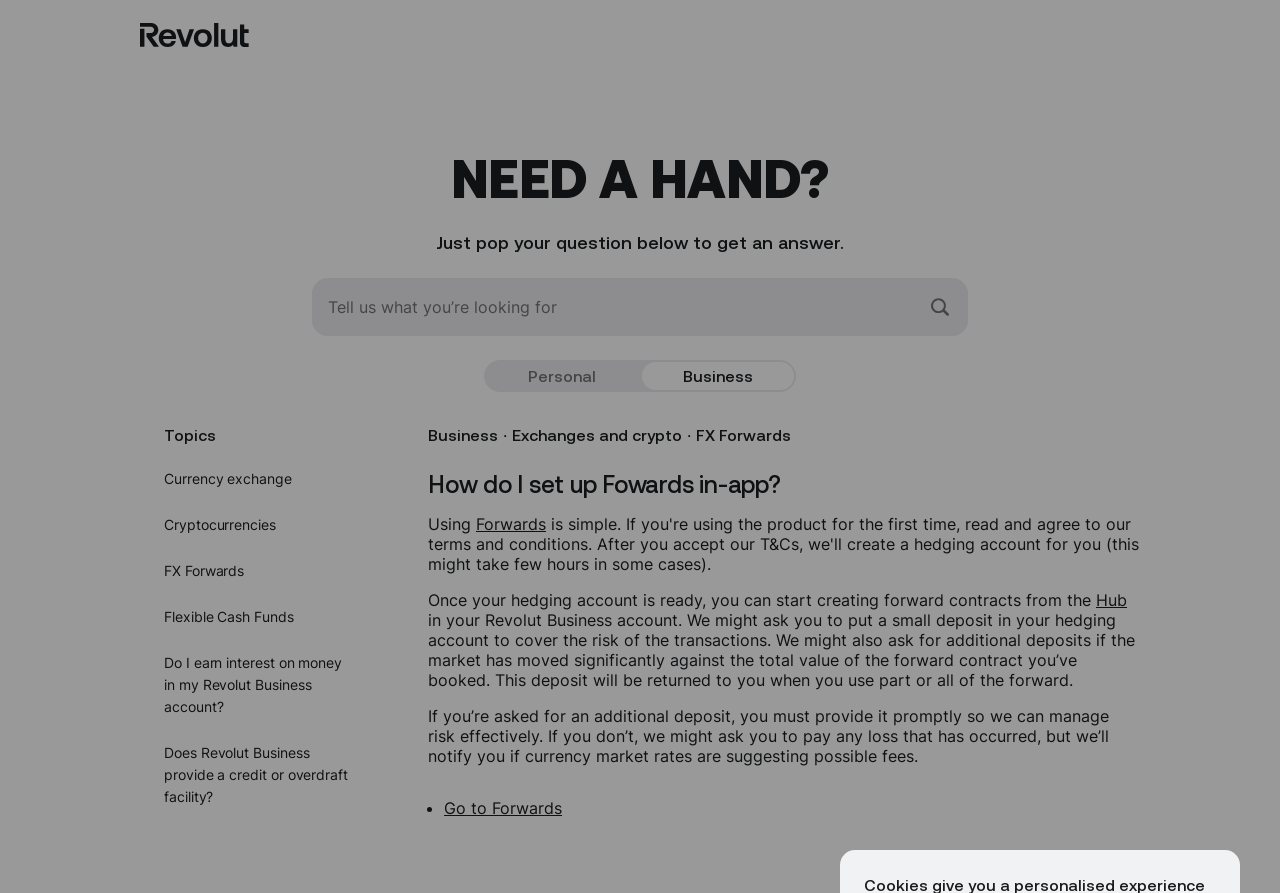Pinpoint the bounding box coordinates for the area that should be clicked to perform the following instruction: "Search for an answer".

[0.256, 0.33, 0.725, 0.357]